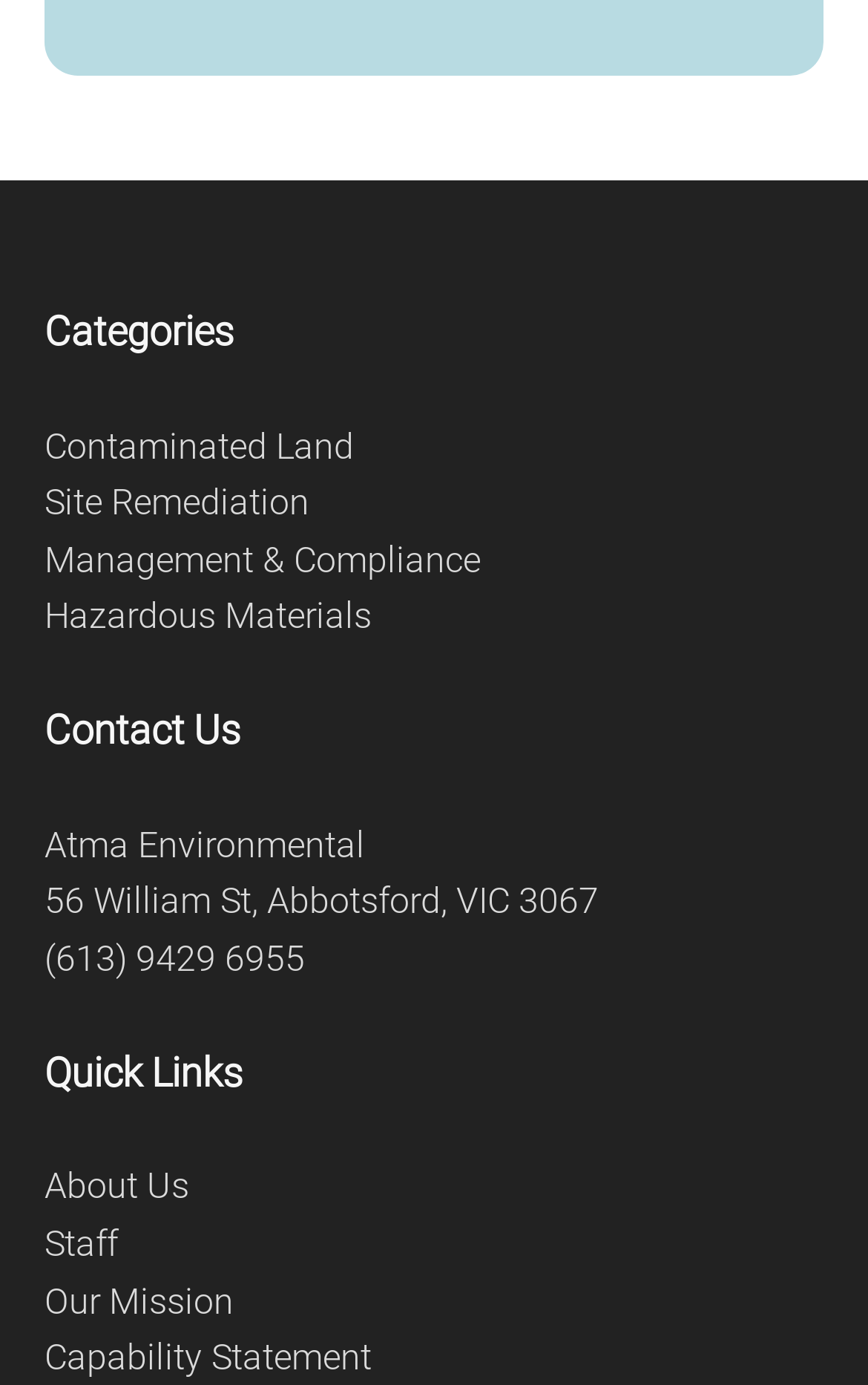Could you provide the bounding box coordinates for the portion of the screen to click to complete this instruction: "Contact Us"?

[0.051, 0.51, 0.277, 0.543]